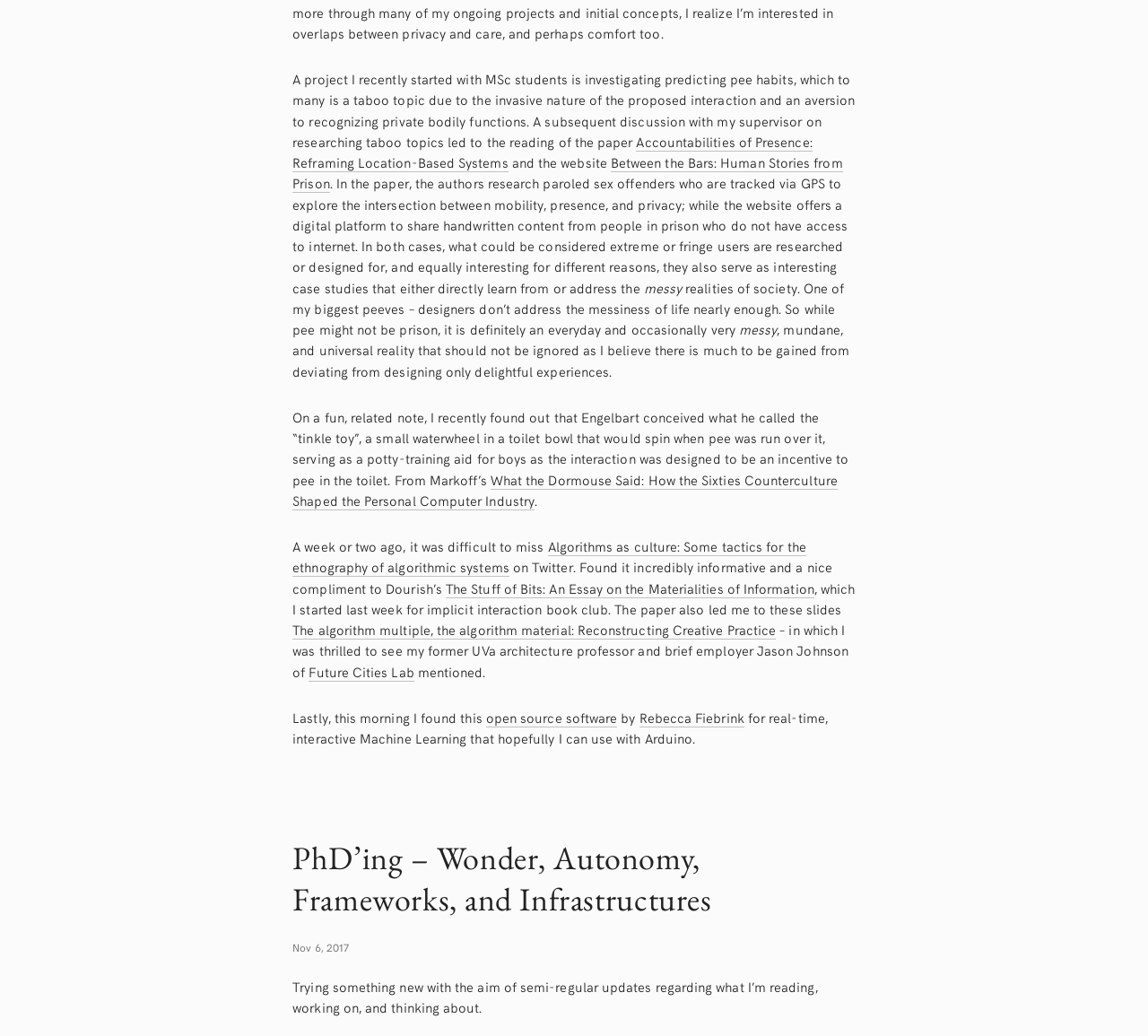What is the name of the website that offers a digital platform for handwritten content from people in prison?
Answer the question with a detailed and thorough explanation.

The author mentions a website called 'Between the Bars: Human Stories from Prison' which offers a digital platform for handwritten content from people in prison who do not have access to the internet.